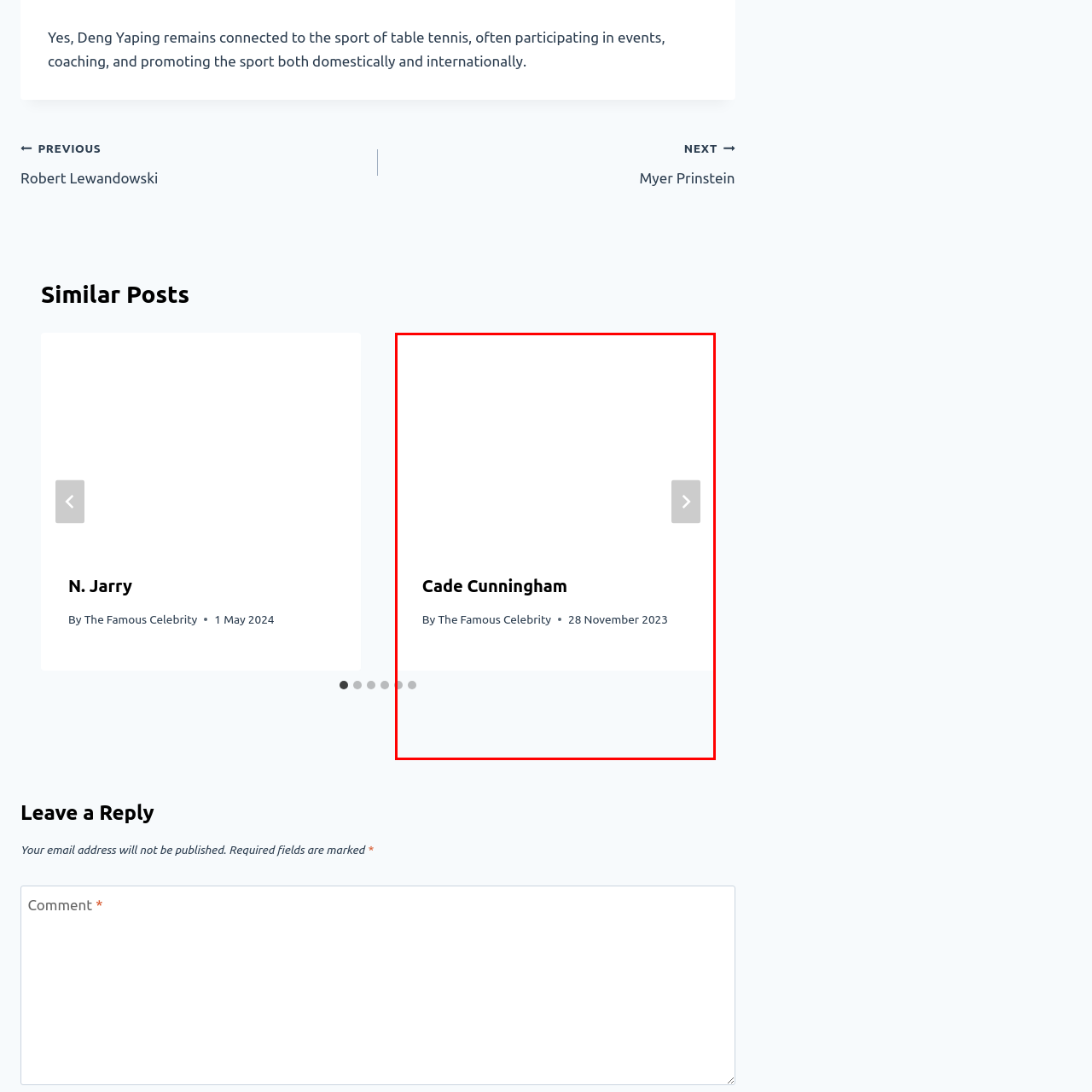Provide a thorough caption for the image that is surrounded by the red boundary.

The image features Cade Cunningham, a prominent basketball player, highlighted in an article dated November 28, 2023. The caption includes his name prominently displayed, alongside the author, "By The Famous Celebrity." This suggests a focus on Cunningham's achievements and contributions to the sport, likely drawing attention to his career and recent performances. The clean and modern layout emphasizes his significance in the basketball community, making it clear that he is a subject of interest for fans and sports enthusiasts alike.